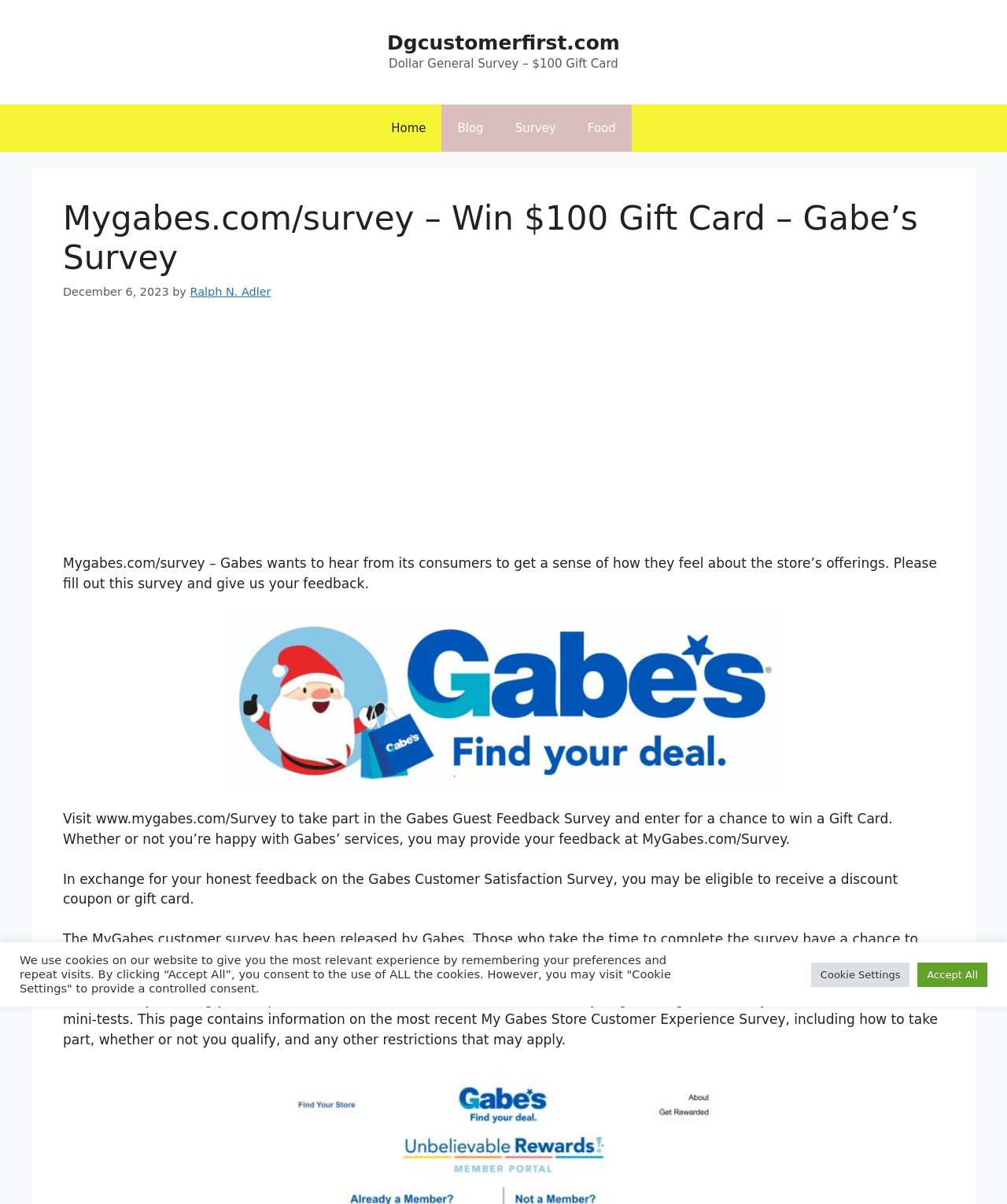Who is the author of the article?
From the screenshot, supply a one-word or short-phrase answer.

Ralph N. Adler